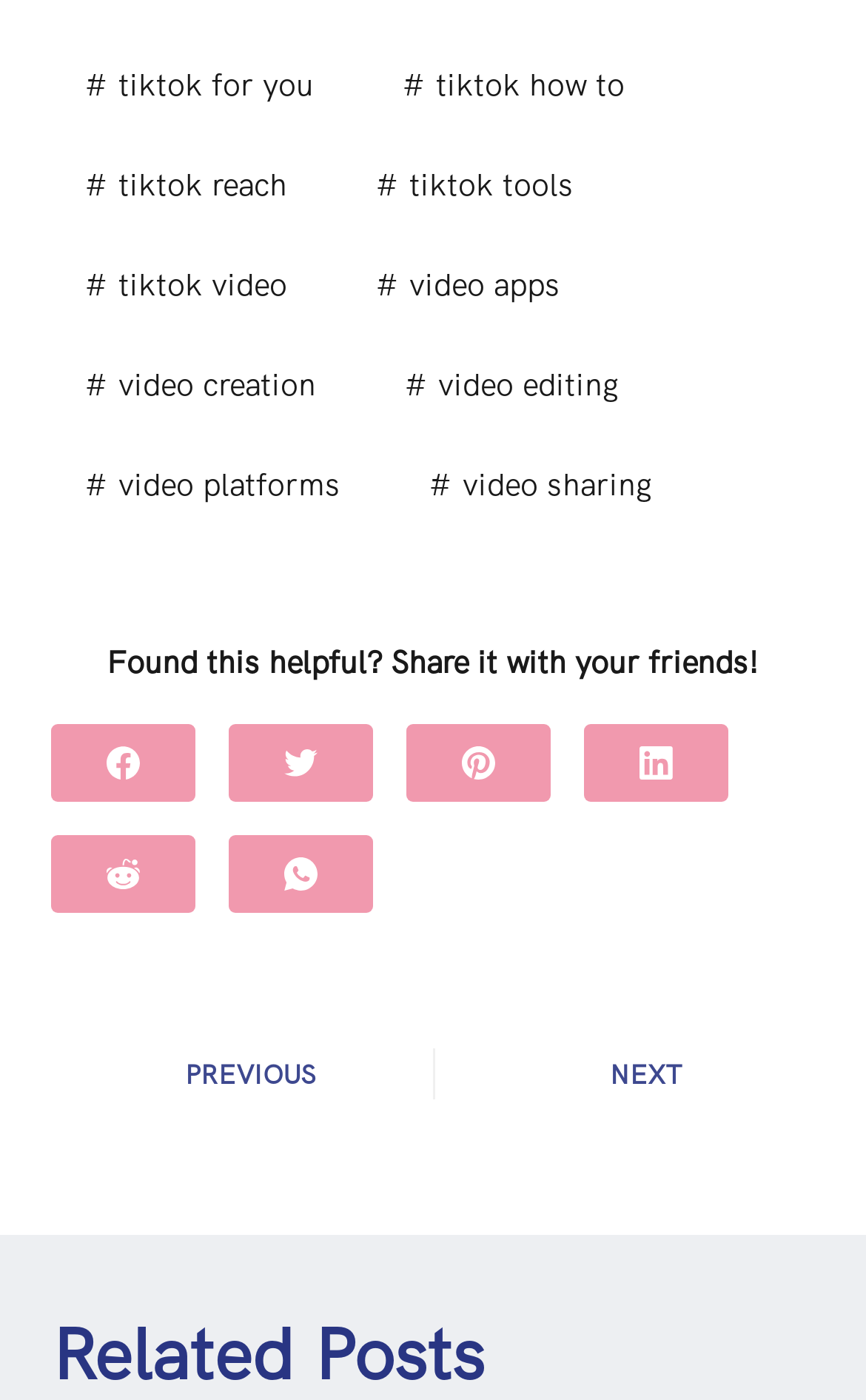Could you locate the bounding box coordinates for the section that should be clicked to accomplish this task: "Click on TikTok for you".

[0.06, 0.034, 0.401, 0.089]